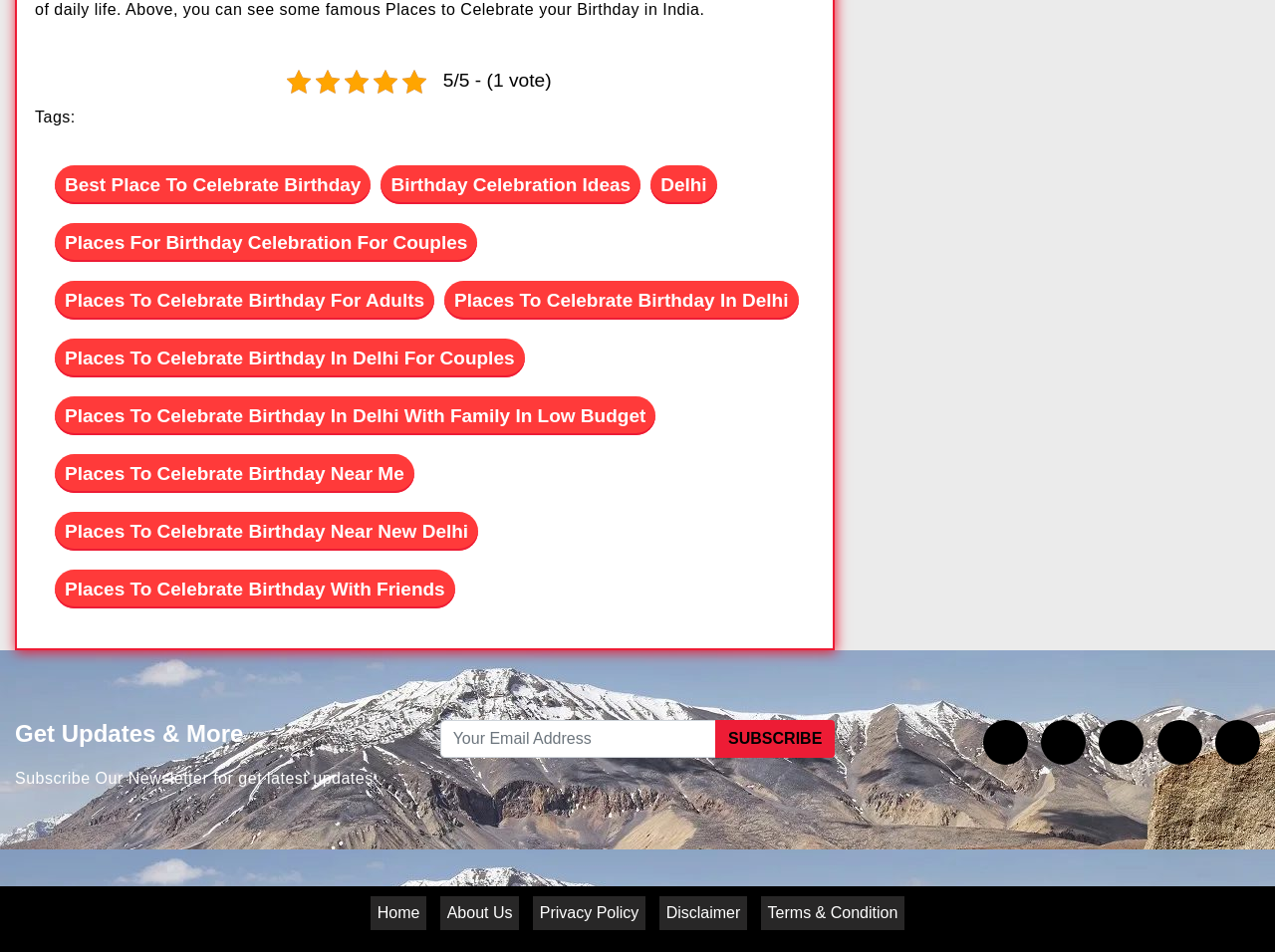Using the provided element description, identify the bounding box coordinates as (top-left x, top-left y, bottom-right x, bottom-right y). Ensure all values are between 0 and 1. Description: Delhi

[0.51, 0.174, 0.562, 0.215]